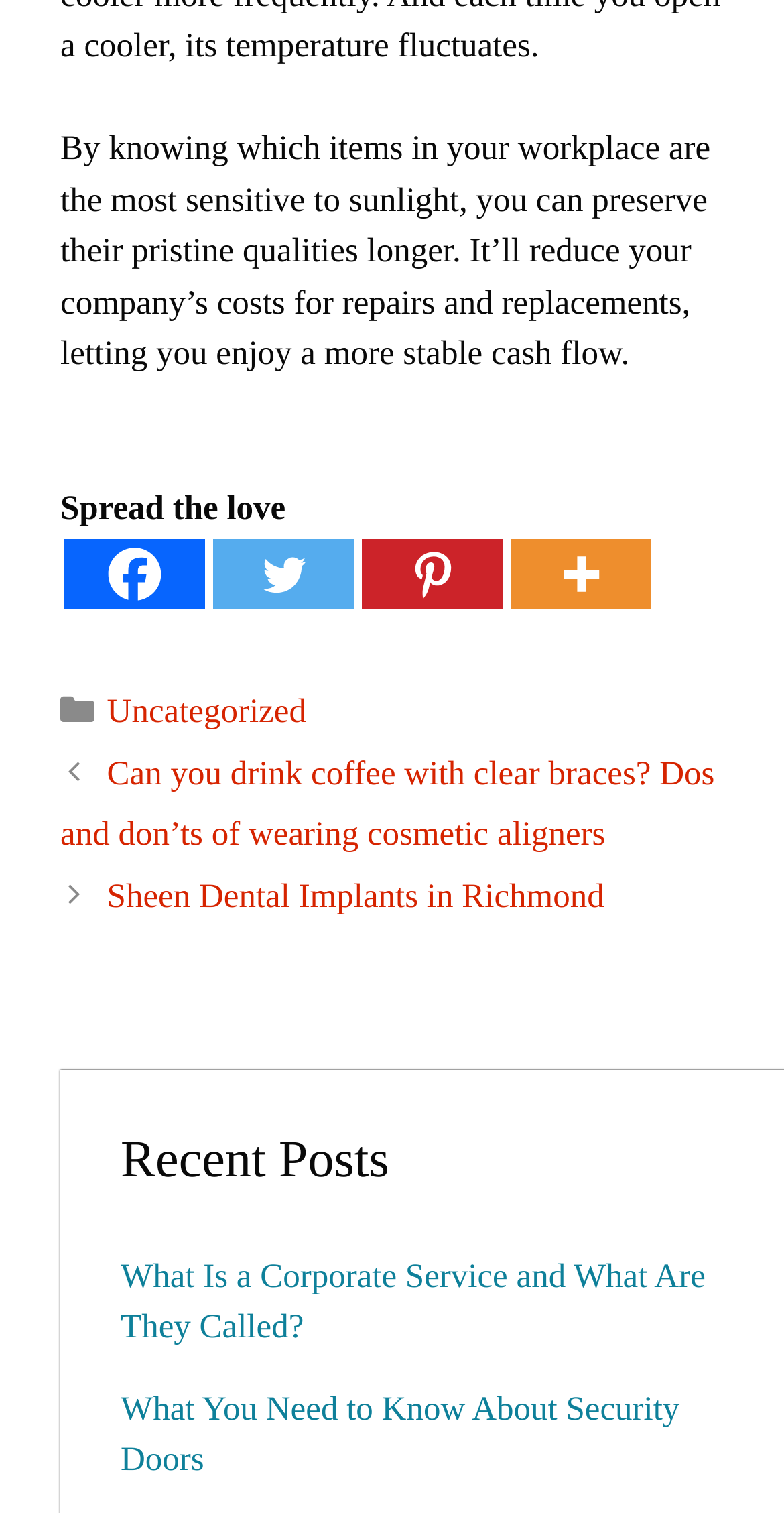Please locate the UI element described by "Uncategorized" and provide its bounding box coordinates.

[0.136, 0.458, 0.391, 0.483]